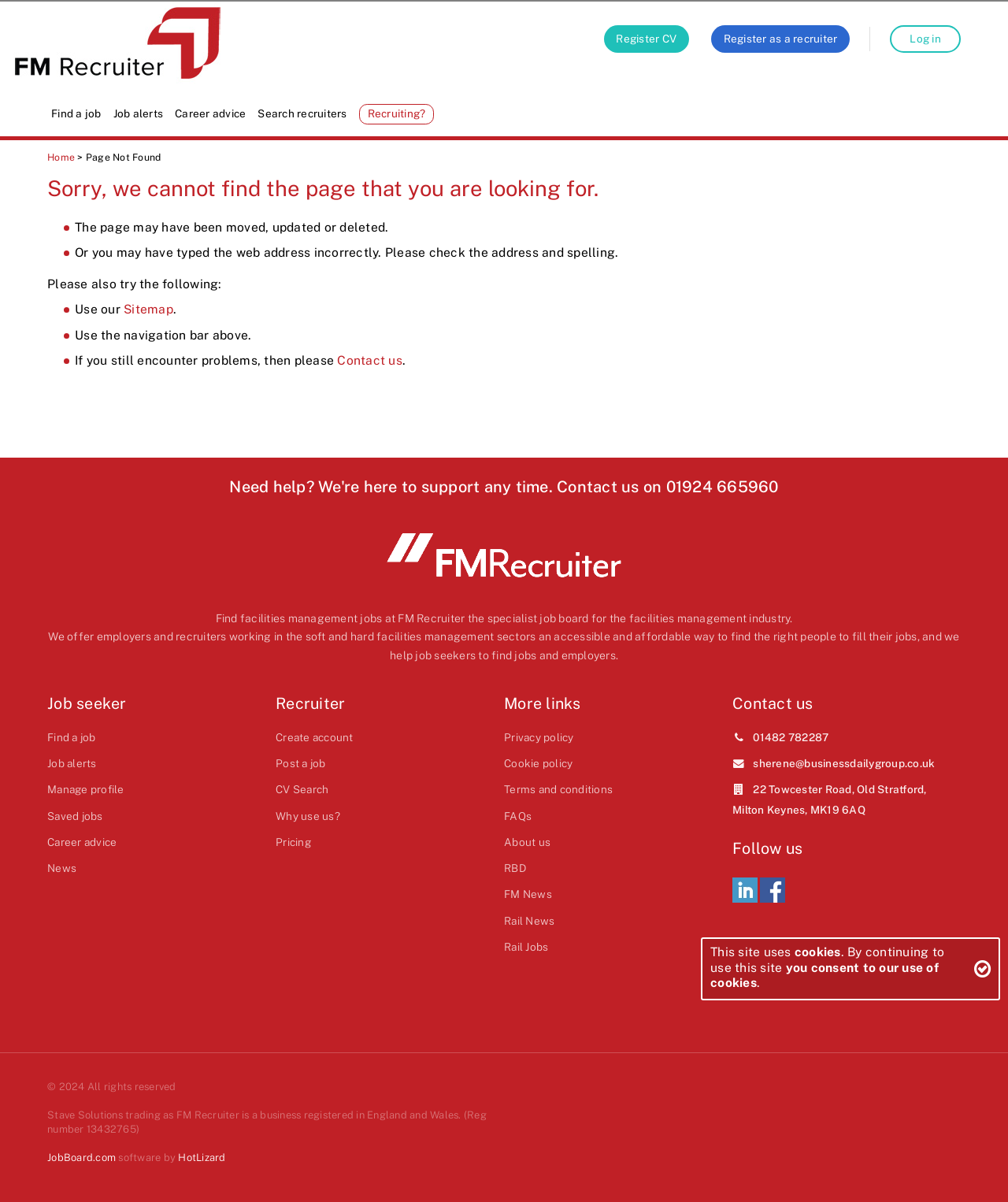Find the bounding box coordinates of the element to click in order to complete the given instruction: "Click on 'Find a job'."

[0.051, 0.087, 0.1, 0.103]